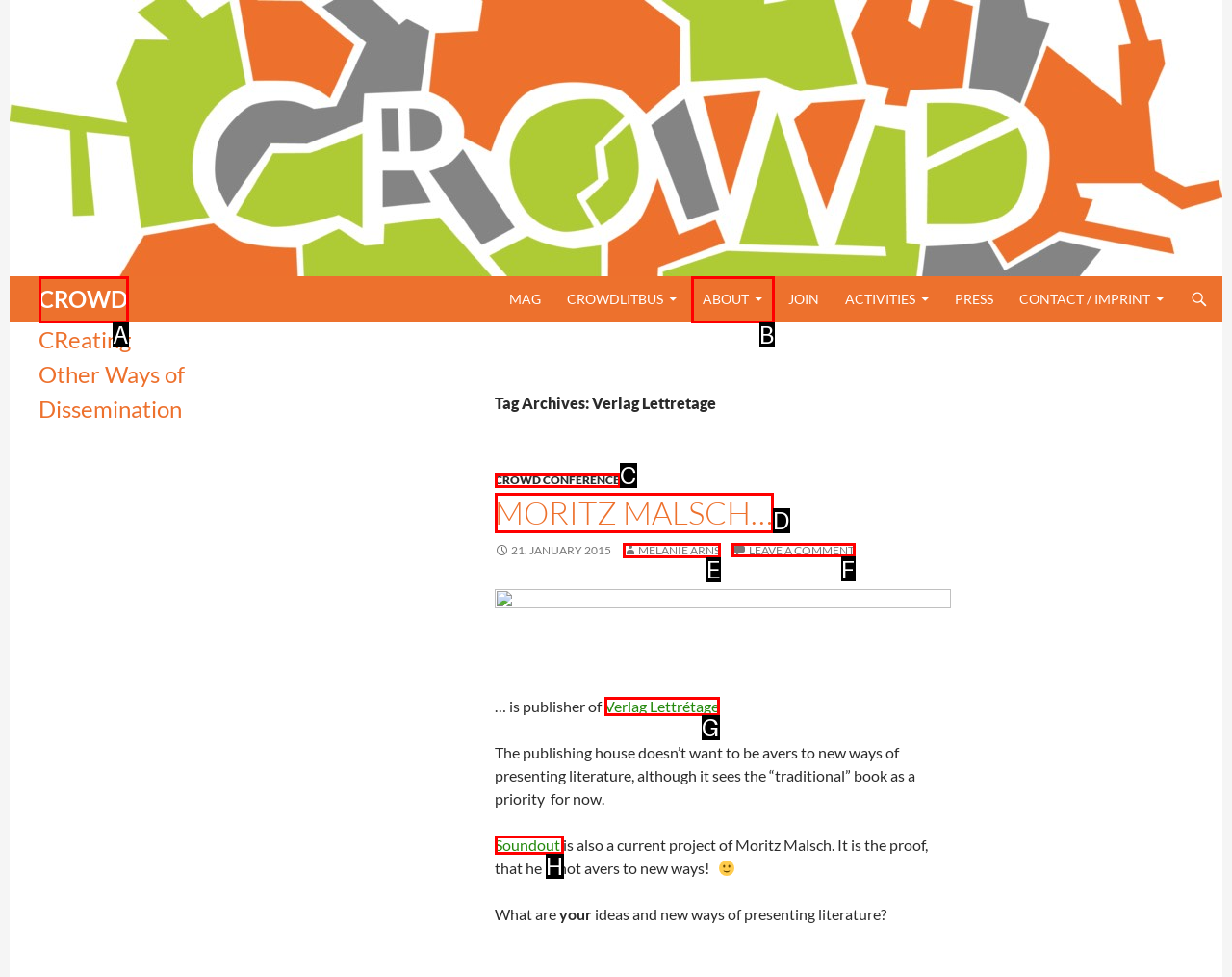Point out the HTML element I should click to achieve the following task: Leave a comment Provide the letter of the selected option from the choices.

F